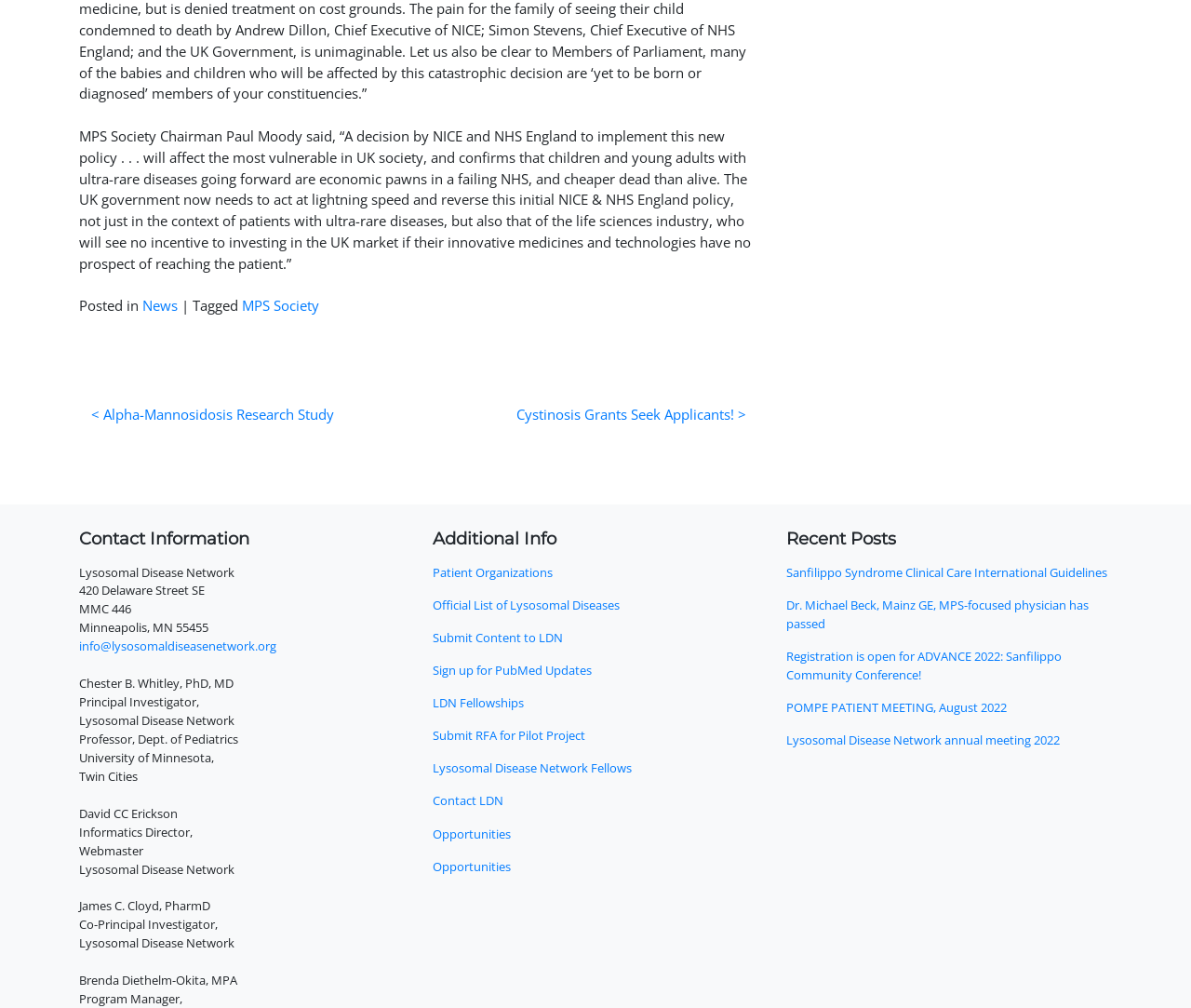Provide the bounding box coordinates for the UI element that is described by this text: "Opportunities". The coordinates should be in the form of four float numbers between 0 and 1: [left, top, right, bottom].

[0.363, 0.819, 0.637, 0.851]